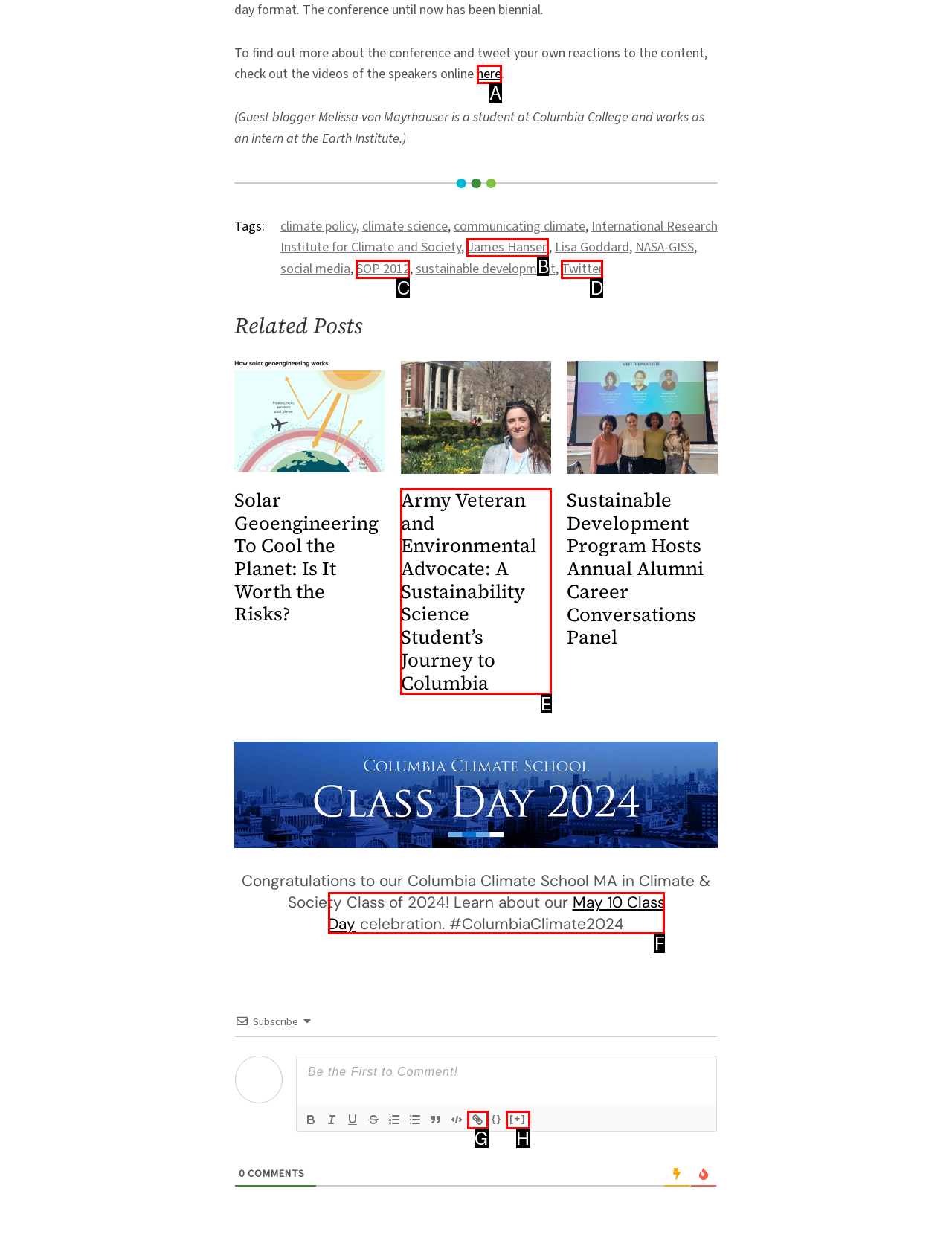Identify the letter that best matches this UI element description: May 10 Class Day
Answer with the letter from the given options.

F